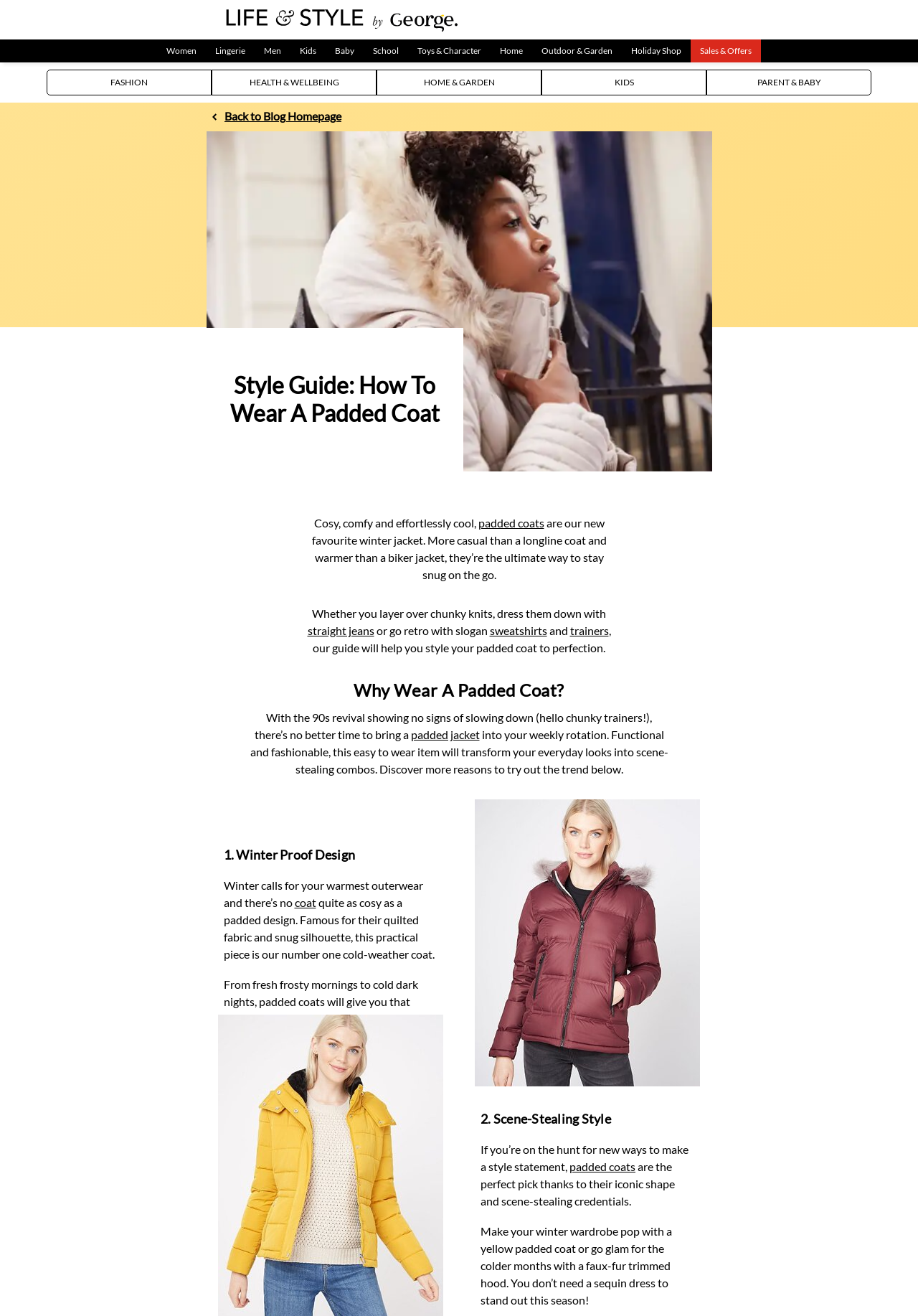Show me the bounding box coordinates of the clickable region to achieve the task as per the instruction: "Click on the 'Women' link".

[0.171, 0.03, 0.224, 0.047]